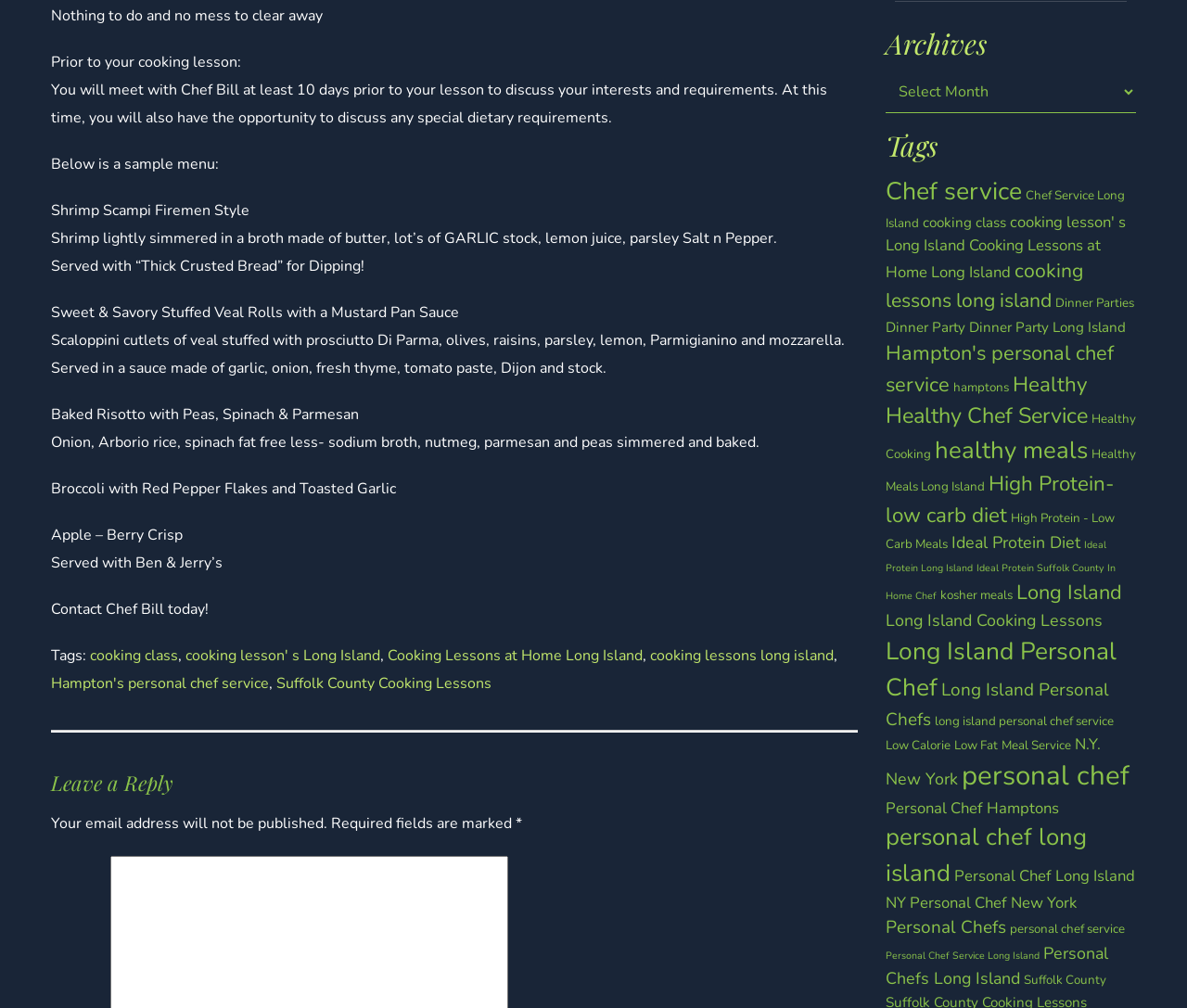Please find the bounding box coordinates of the element's region to be clicked to carry out this instruction: "Leave a reply".

[0.043, 0.758, 0.723, 0.797]